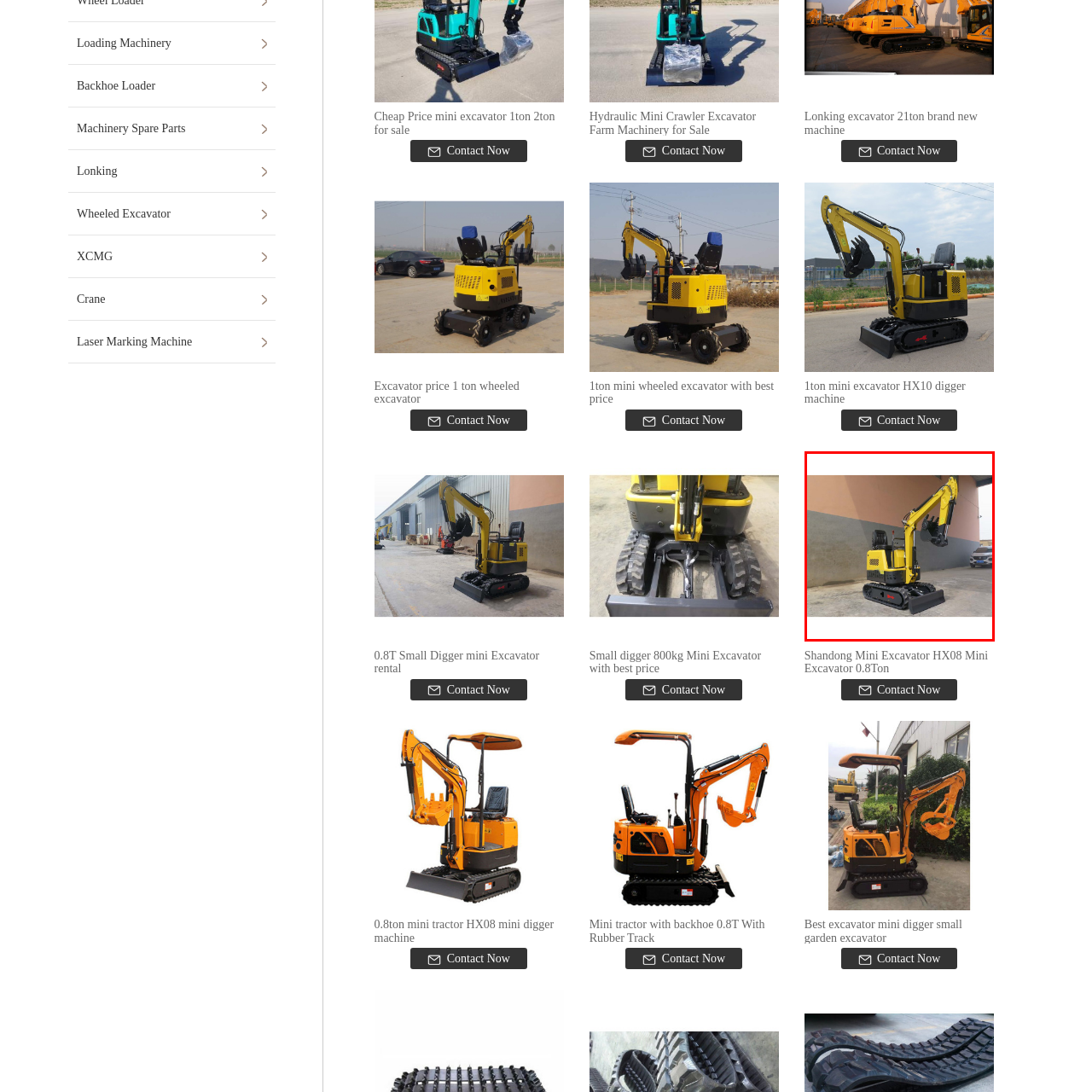View the section of the image outlined in red, What type of chassis does the excavator have? Provide your response in a single word or brief phrase.

Tracked